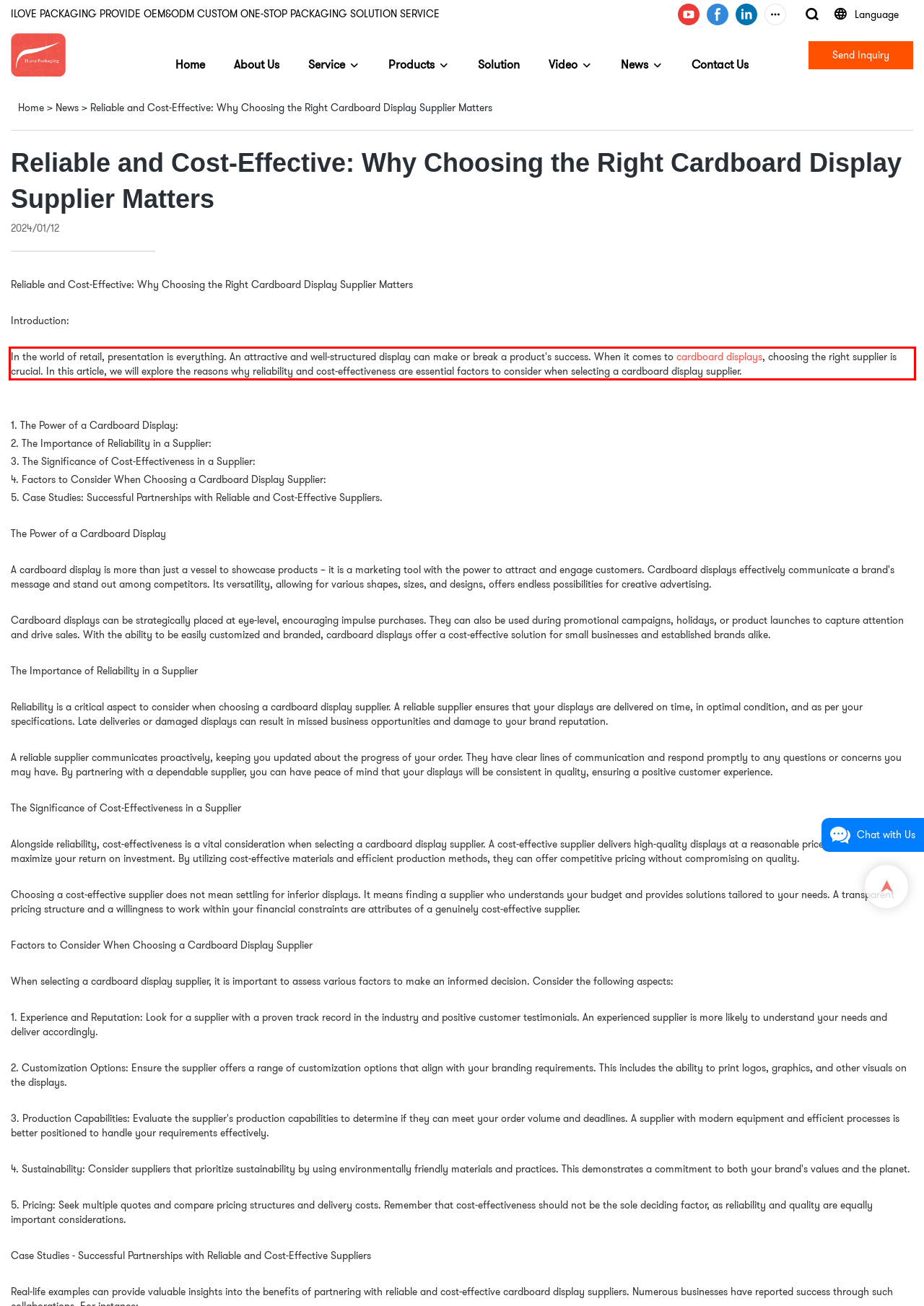Inspect the webpage screenshot that has a red bounding box and use OCR technology to read and display the text inside the red bounding box.

In the world of retail, presentation is everything. An attractive and well-structured display can make or break a product's success. When it comes to cardboard displays, choosing the right supplier is crucial. In this article, we will explore the reasons why reliability and cost-effectiveness are essential factors to consider when selecting a cardboard display supplier.